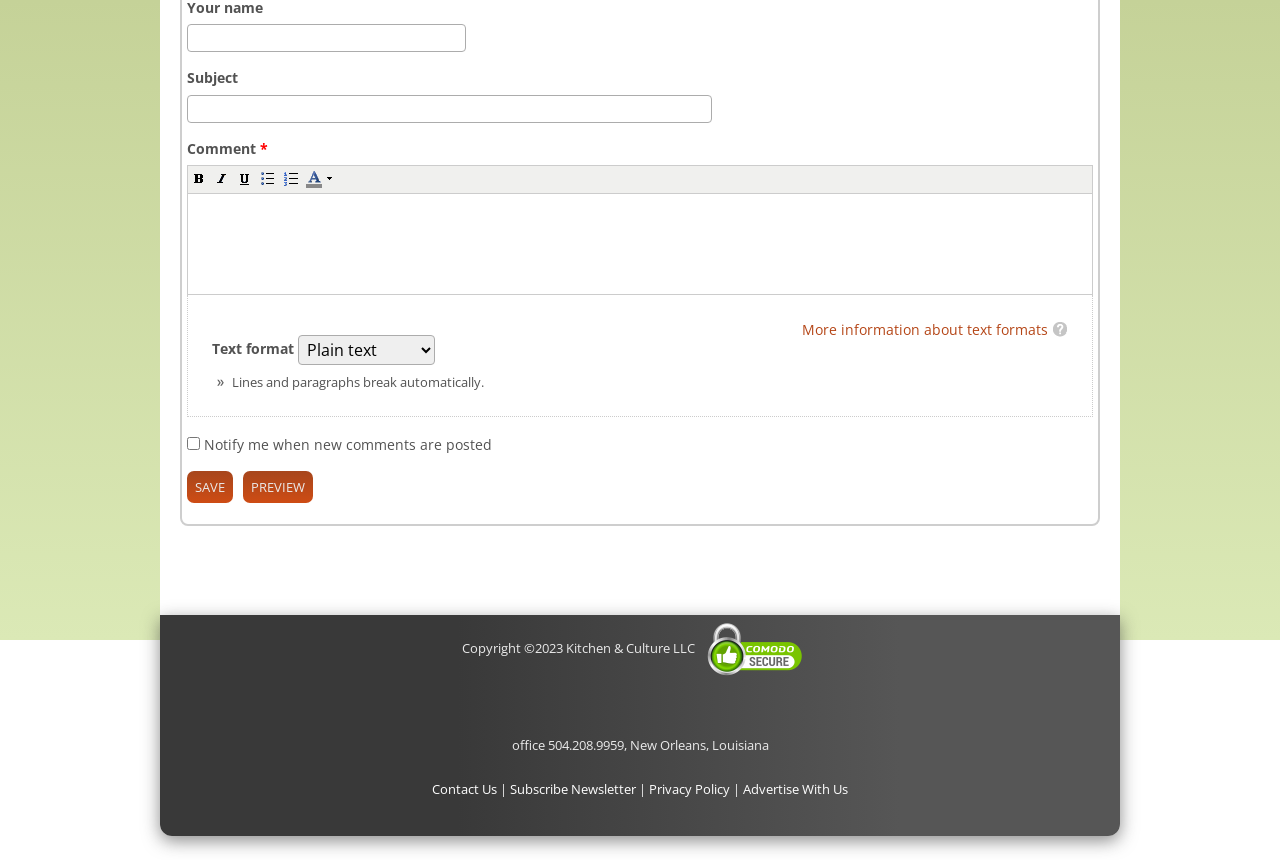Provide the bounding box coordinates of the HTML element this sentence describes: "More information about text formats".

[0.611, 0.372, 0.834, 0.394]